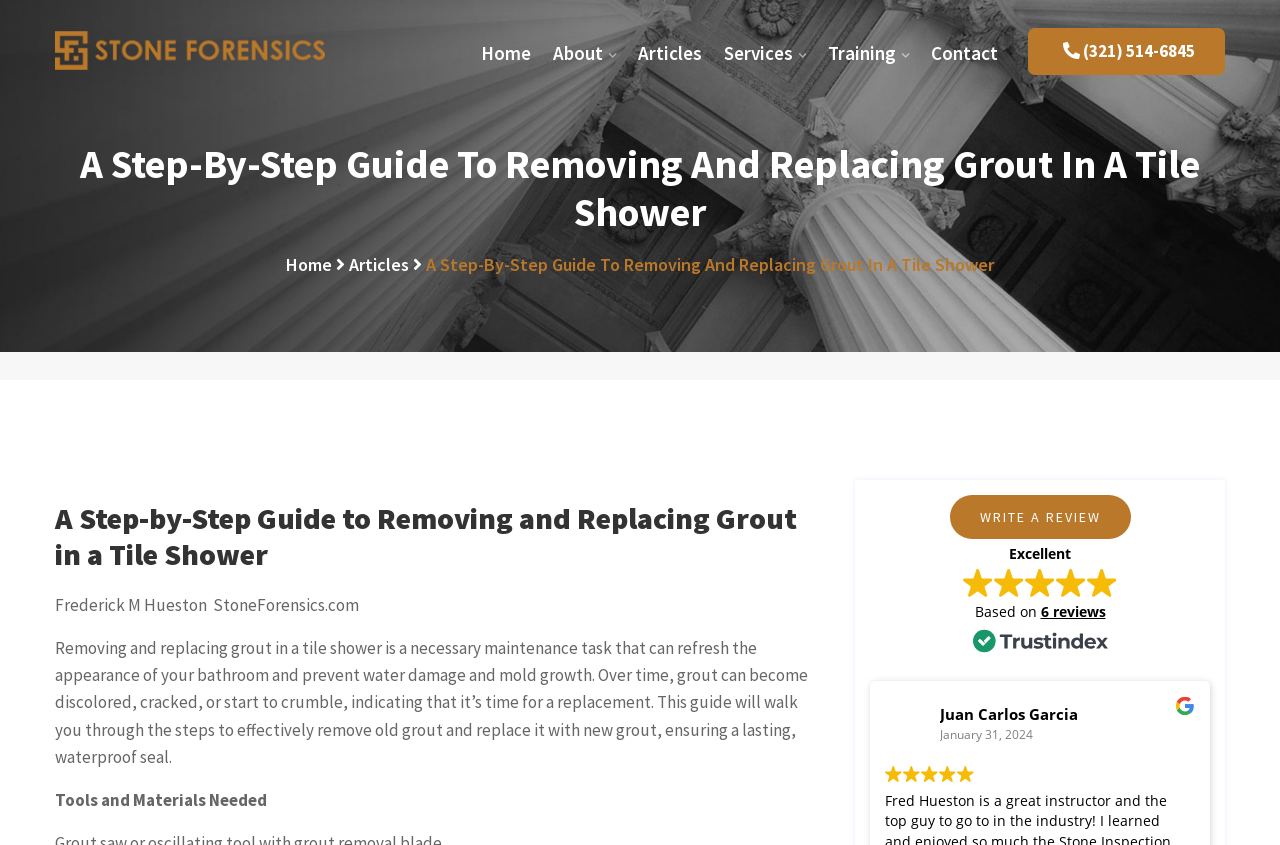Who is the author of the guide?
Kindly offer a detailed explanation using the data available in the image.

I found the answer by looking at the text below the main heading, which mentions the author's name as 'Frederick M Hueston'.